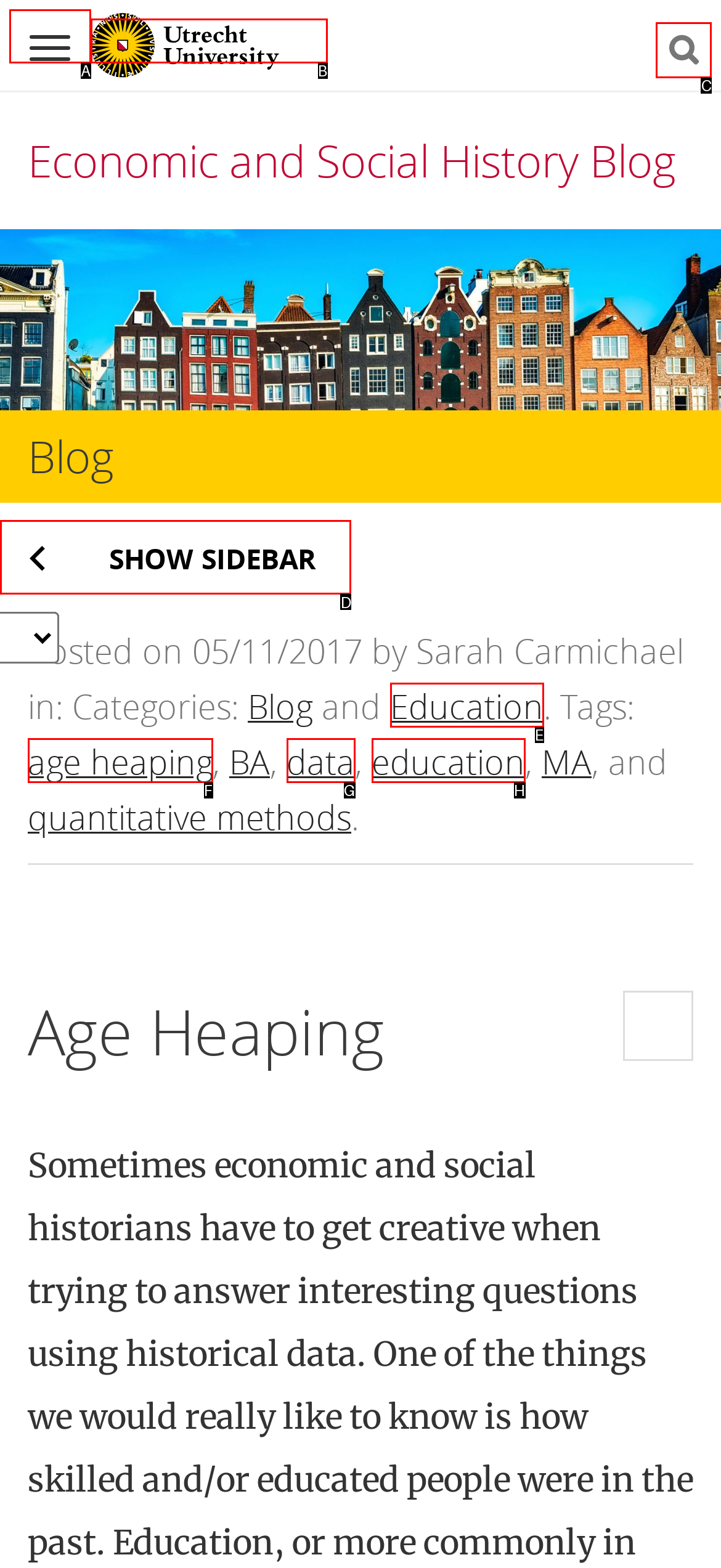To execute the task: Show the sidebar, which one of the highlighted HTML elements should be clicked? Answer with the option's letter from the choices provided.

D